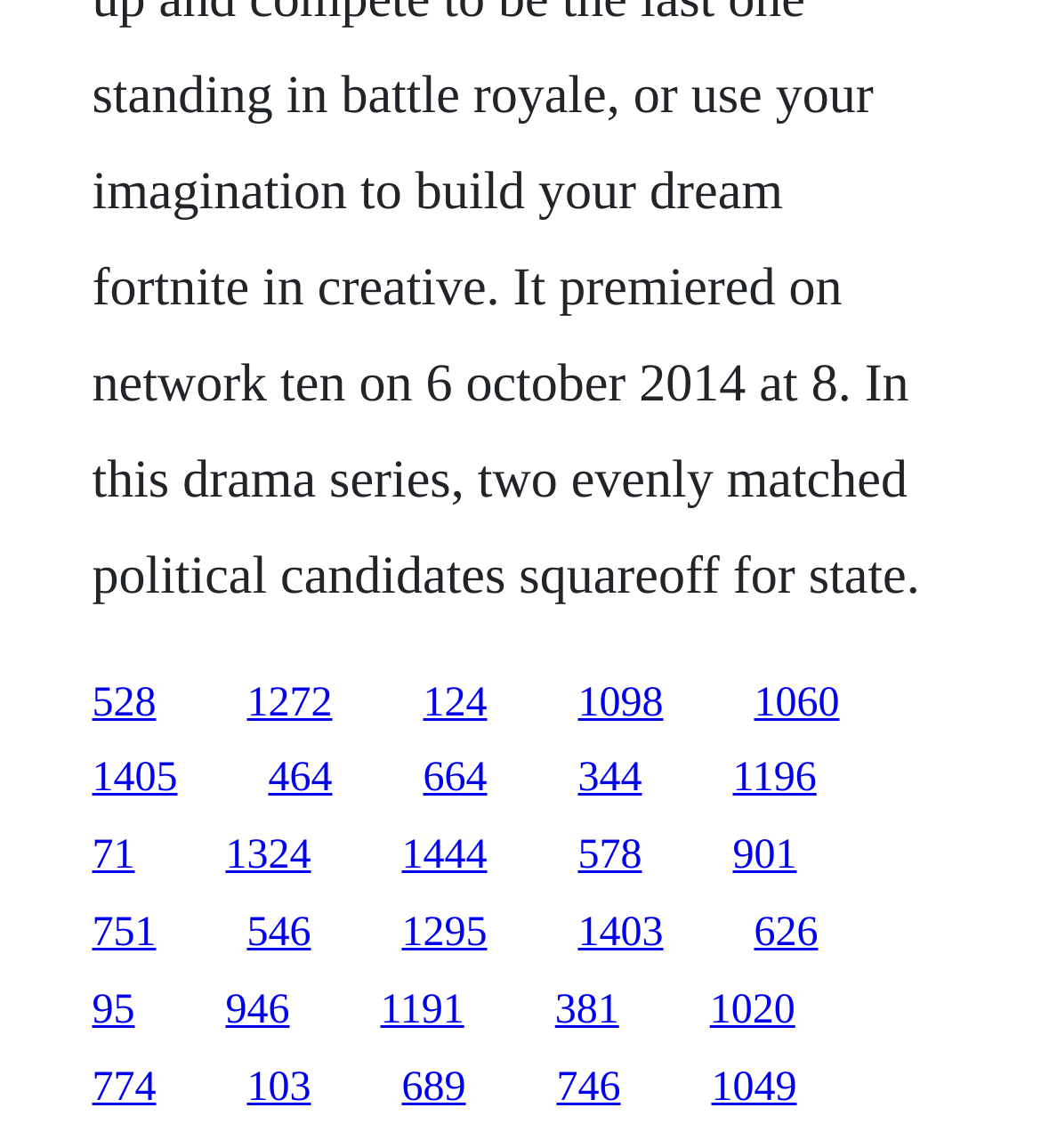What is the horizontal position of the link '751'?
Based on the image, please offer an in-depth response to the question.

According to the bounding box coordinates, the x1 value of the link '751' is 0.088, which is smaller than the x1 values of other links, indicating that it is located at the left side of the webpage.